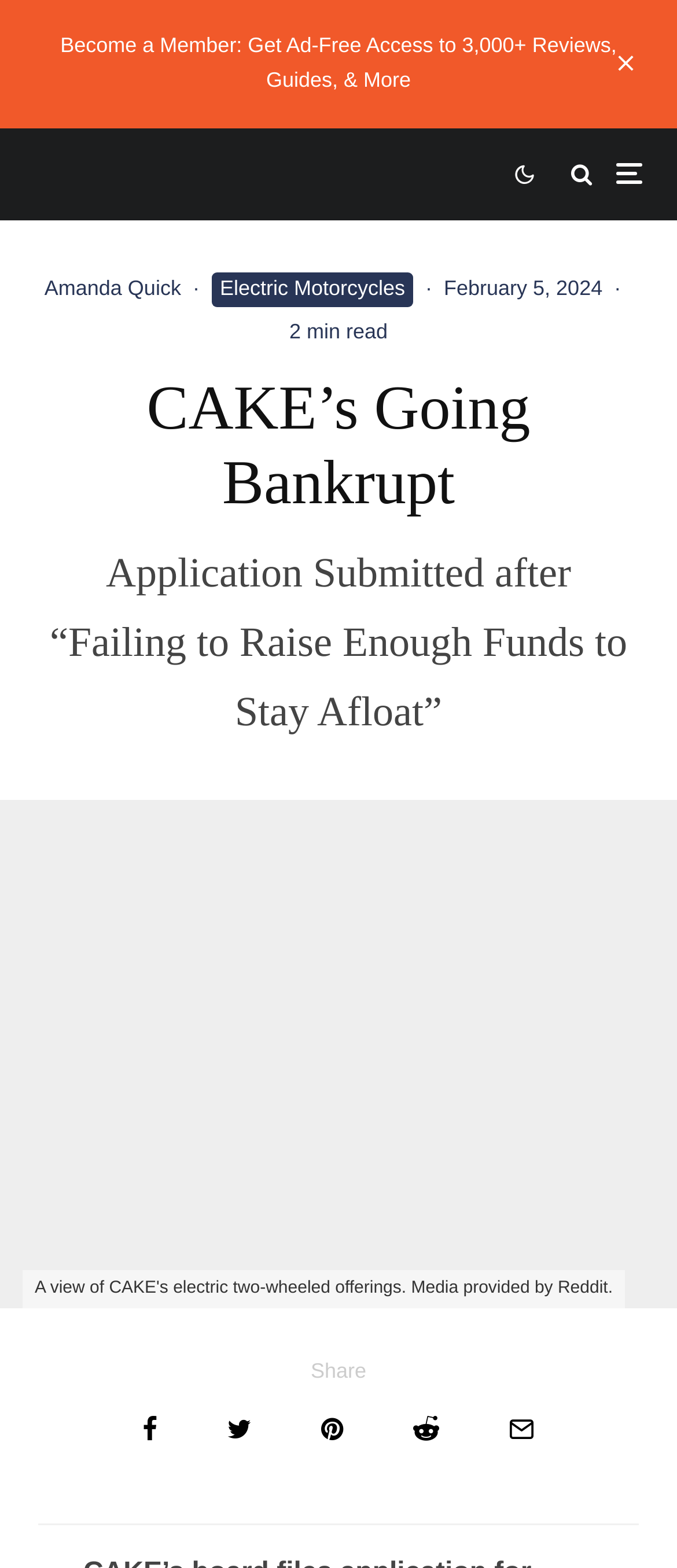Please locate the bounding box coordinates of the region I need to click to follow this instruction: "click the link to learn about the meaning of the squiggly line in programming".

None